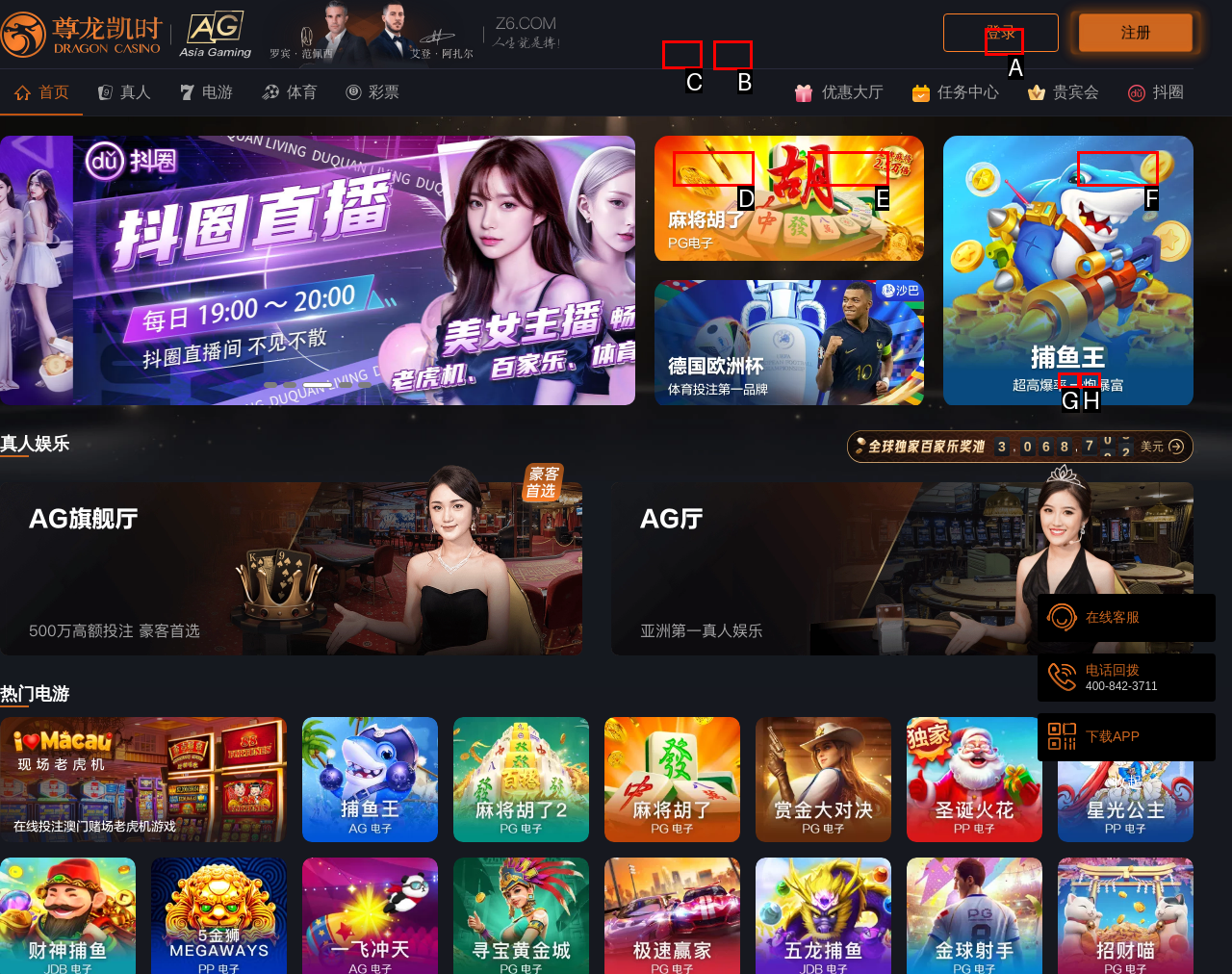Choose the letter of the UI element necessary for this task: Go to student page
Answer with the correct letter.

C